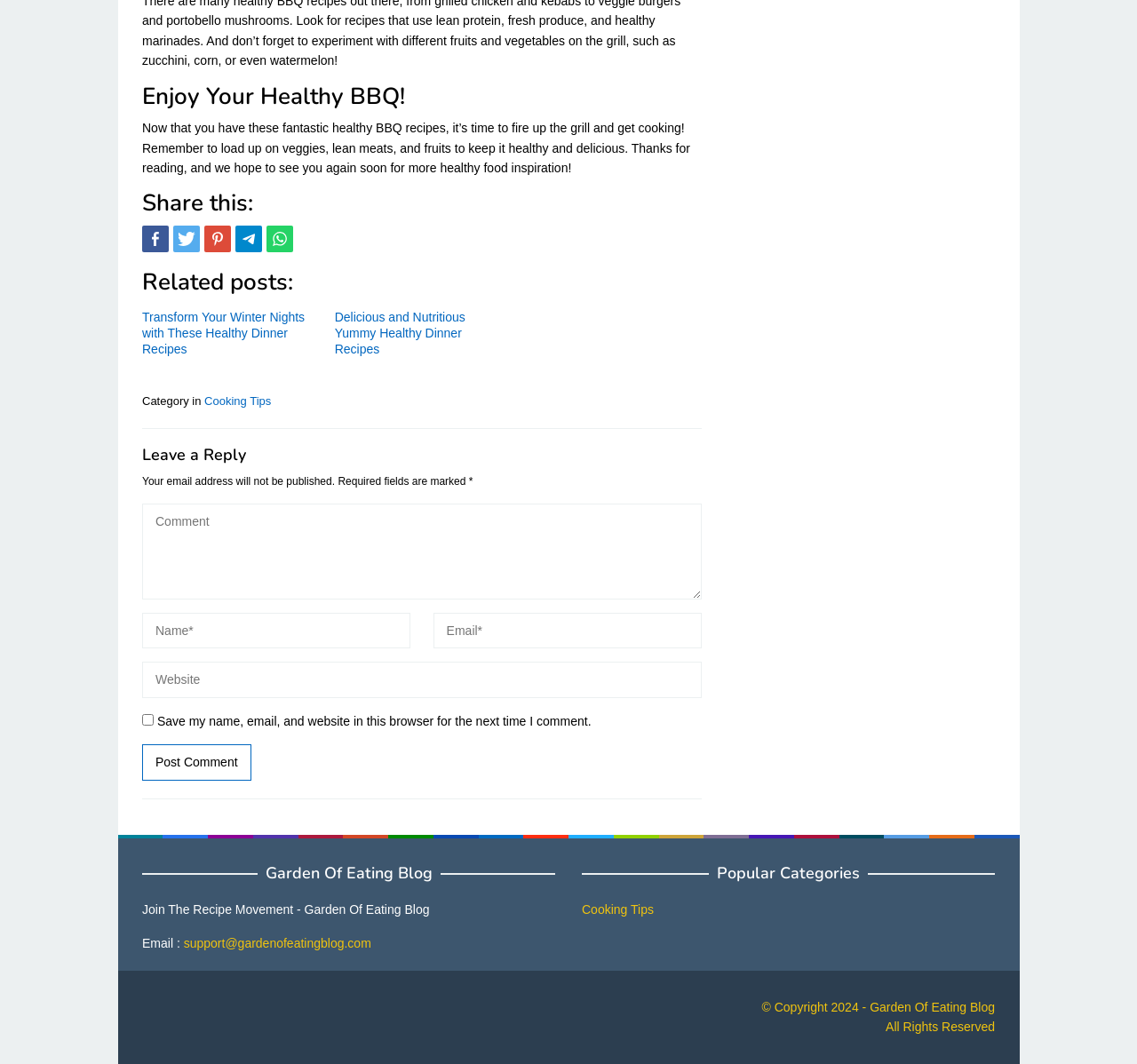Identify the bounding box coordinates of the section that should be clicked to achieve the task described: "Read related post".

[0.125, 0.291, 0.268, 0.334]